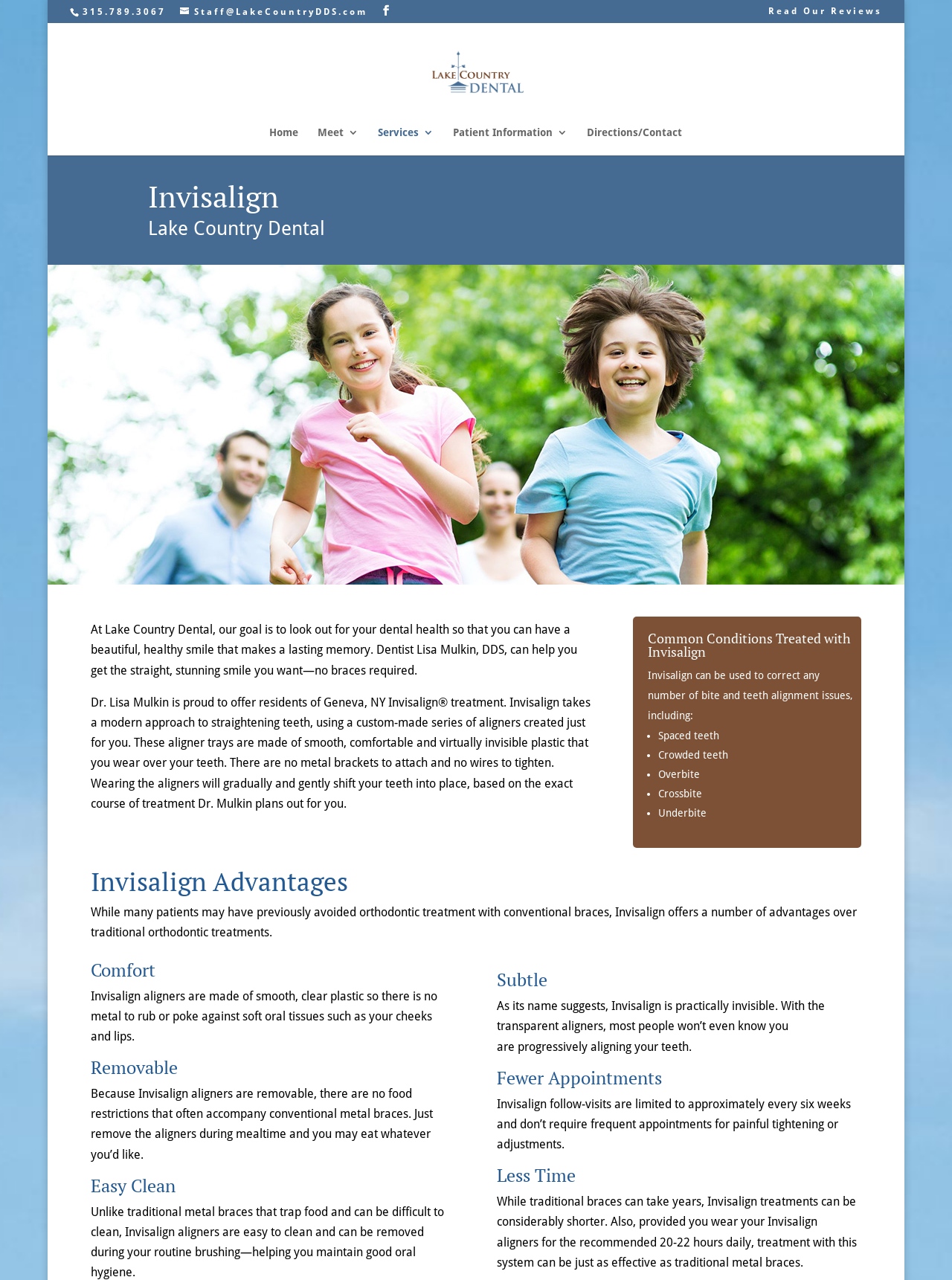Offer a thorough description of the webpage.

The webpage is about Invisalign treatment at Lake Country Dental. At the top, there is a phone number "315.789.3067" and an email address "Staff@LakeCountryDDS.com" on the left, followed by a Facebook icon and a "Read Our Reviews" link on the right. Below this, there is a navigation menu with links to "Home", "Meet", "Services", "Patient Information", and "Directions/Contact". 

On the left side, there is a search box with a placeholder text "Search for:". The main content of the webpage starts with a heading "Invisalign" and a brief introduction to Lake Country Dental. Below this, there is a large image that spans across the entire width of the page.

The main content is divided into sections, each with a heading. The first section describes the benefits of Invisalign treatment, stating that it can help achieve a beautiful, healthy smile without the need for braces. The second section lists common conditions that can be treated with Invisalign, including spaced teeth, crowded teeth, overbite, crossbite, and underbite.

The following sections highlight the advantages of Invisalign, including comfort, removability, ease of cleaning, subtlety, fewer appointments, and less time required for treatment. Each section provides a brief description of the advantage, explaining how Invisalign aligners are made of smooth plastic, can be removed during meals, are easy to clean, are practically invisible, require fewer appointments, and can be completed in a shorter time frame compared to traditional metal braces.